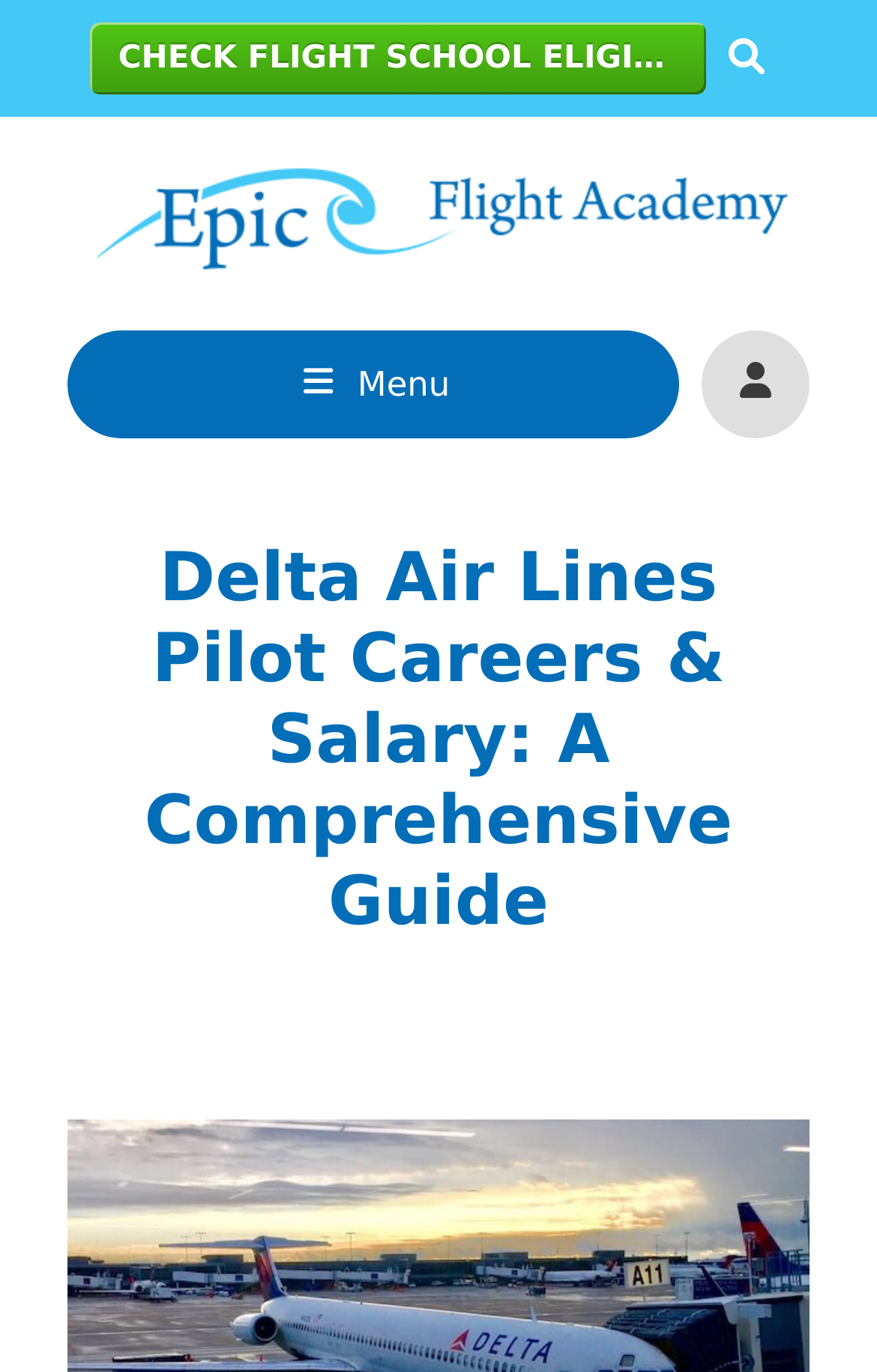Respond concisely with one word or phrase to the following query:
What is the color of the banner at the top?

Unknown